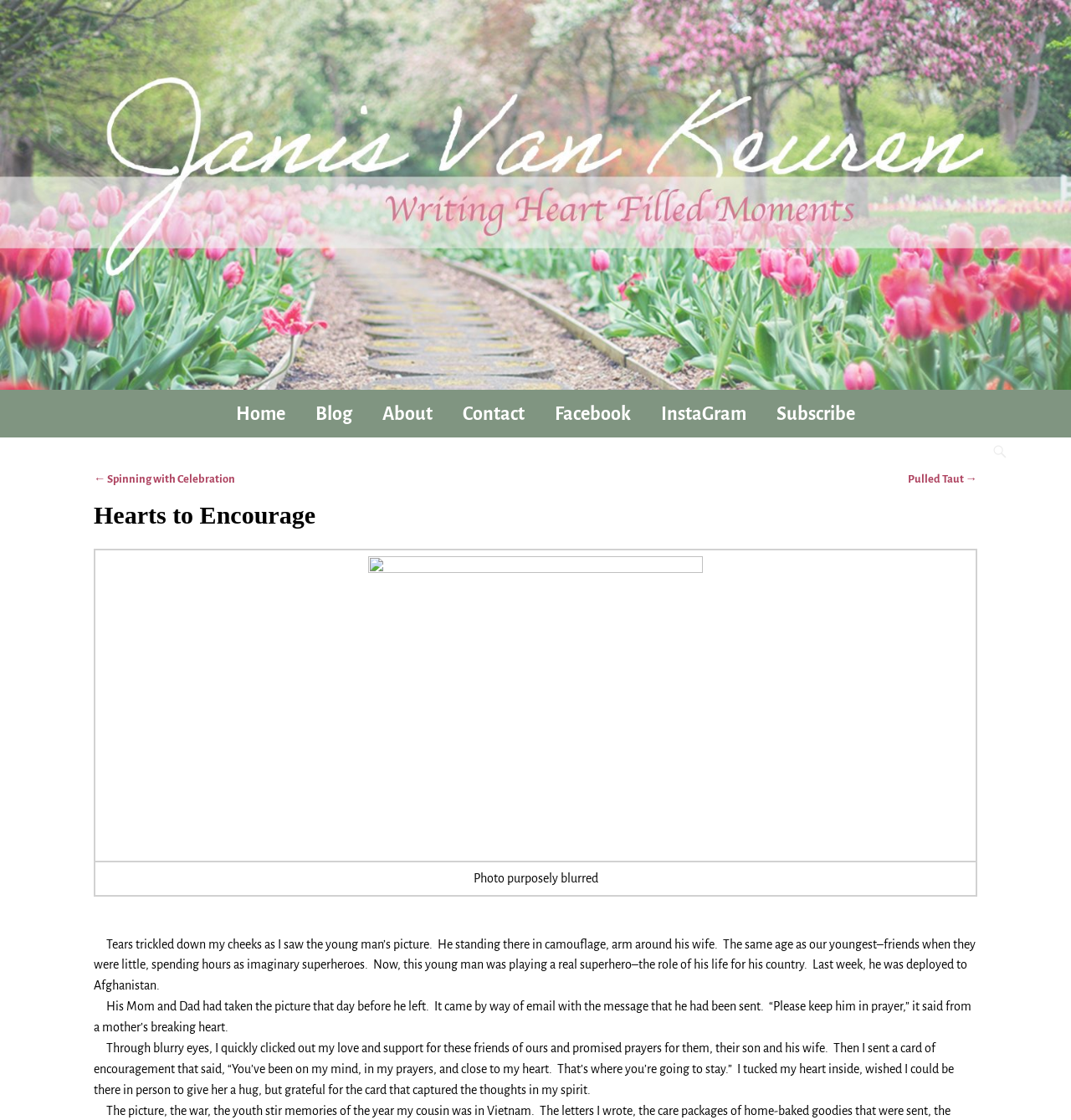What is the purpose of the 'Subscribe' link?
From the screenshot, supply a one-word or short-phrase answer.

To subscribe to the website